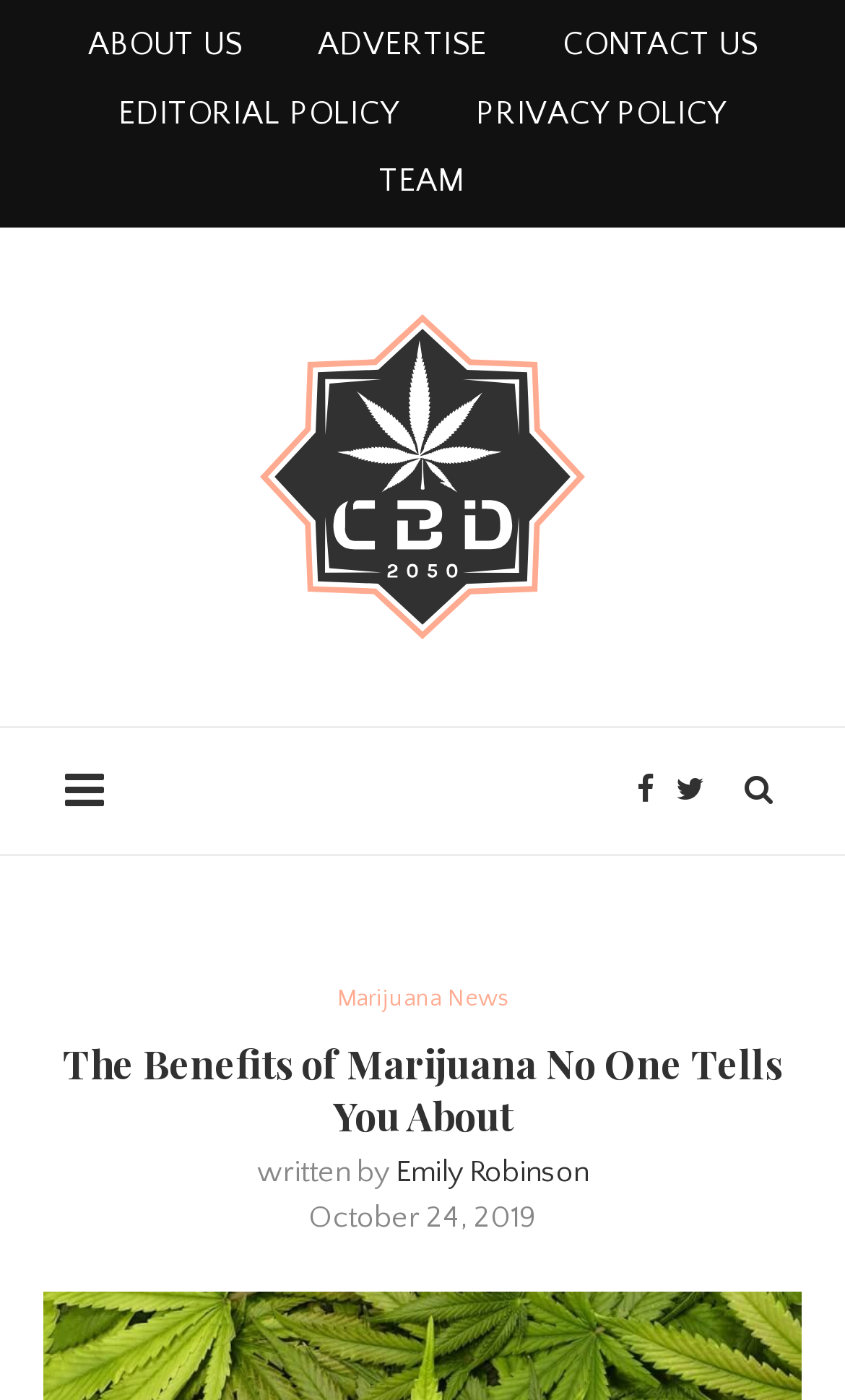How many social media links are there?
Look at the image and respond to the question as thoroughly as possible.

I counted the social media links at the bottom of the page, which are Facebook, Twitter, and Instagram, represented by their respective icons.